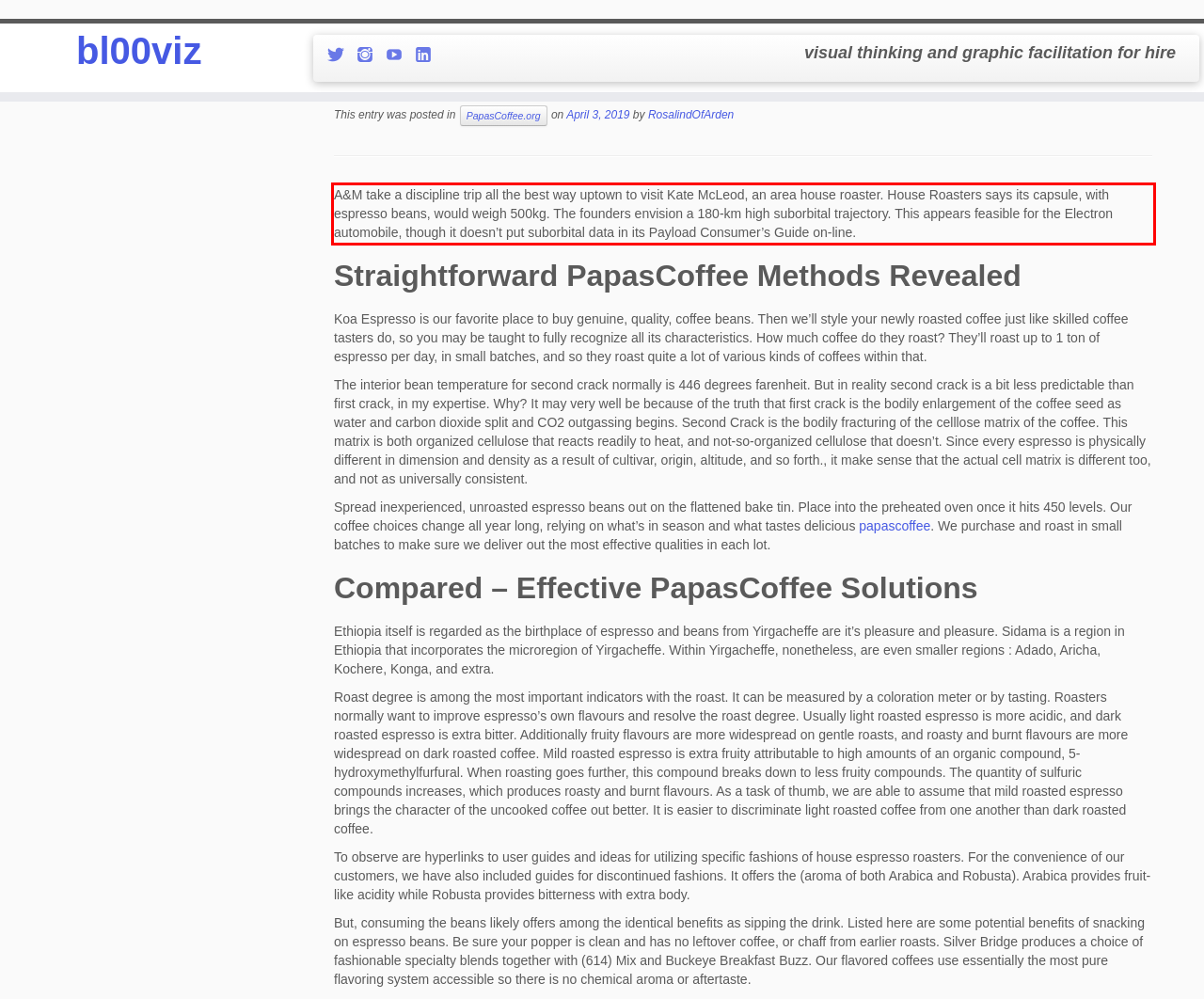Within the screenshot of the webpage, there is a red rectangle. Please recognize and generate the text content inside this red bounding box.

A&M take a discipline trip all the best way uptown to visit Kate McLeod, an area house roaster. House Roasters says its capsule, with espresso beans, would weigh 500kg. The founders envision a 180-km high suborbital trajectory. This appears feasible for the Electron automobile, though it doesn’t put suborbital data in its Payload Consumer’s Guide on-line.